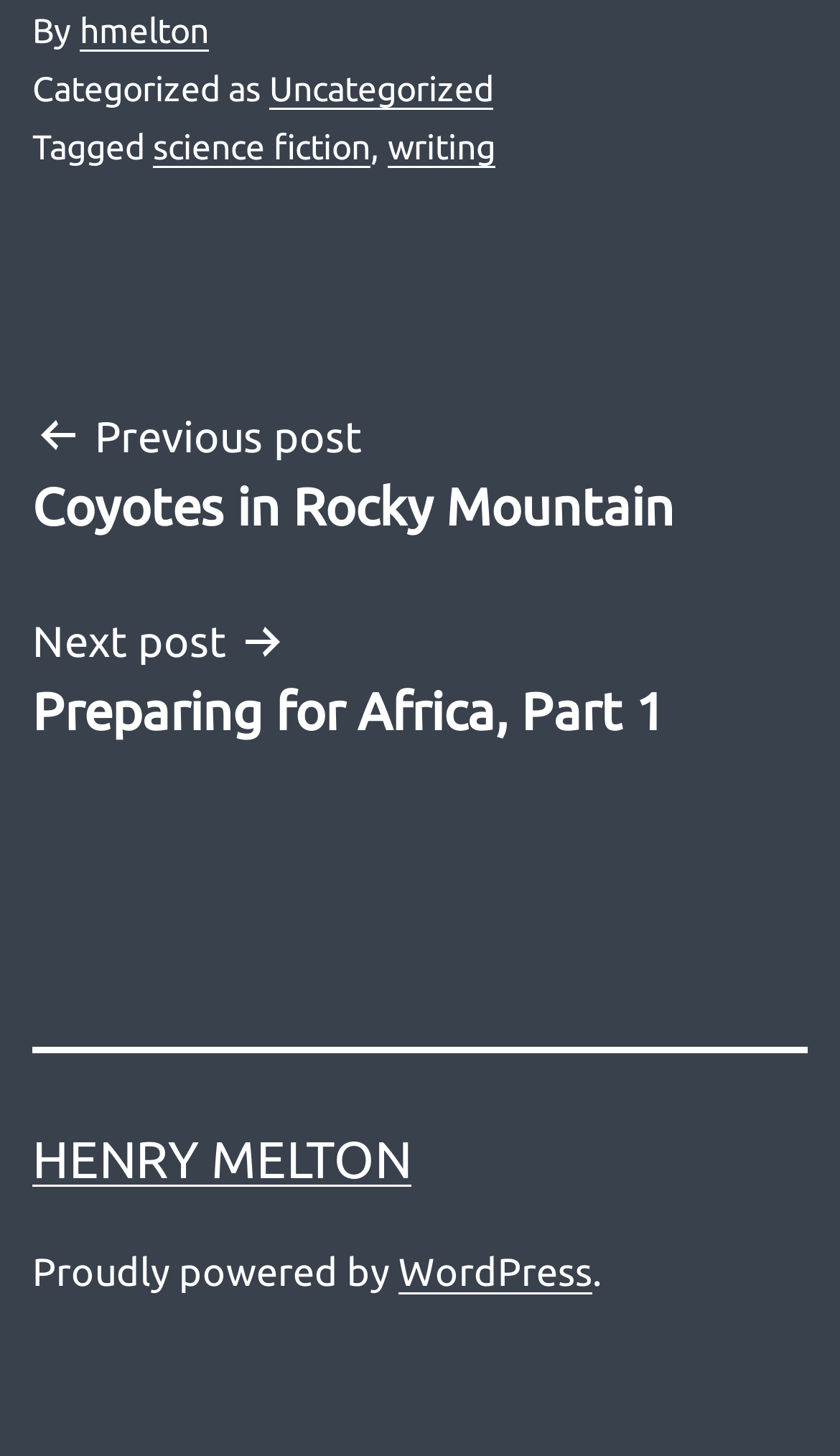What is the category of the current post?
Could you please answer the question thoroughly and with as much detail as possible?

The category of the current post is 'Uncategorized' as indicated by the link 'Uncategorized' next to the text 'Categorized as'.